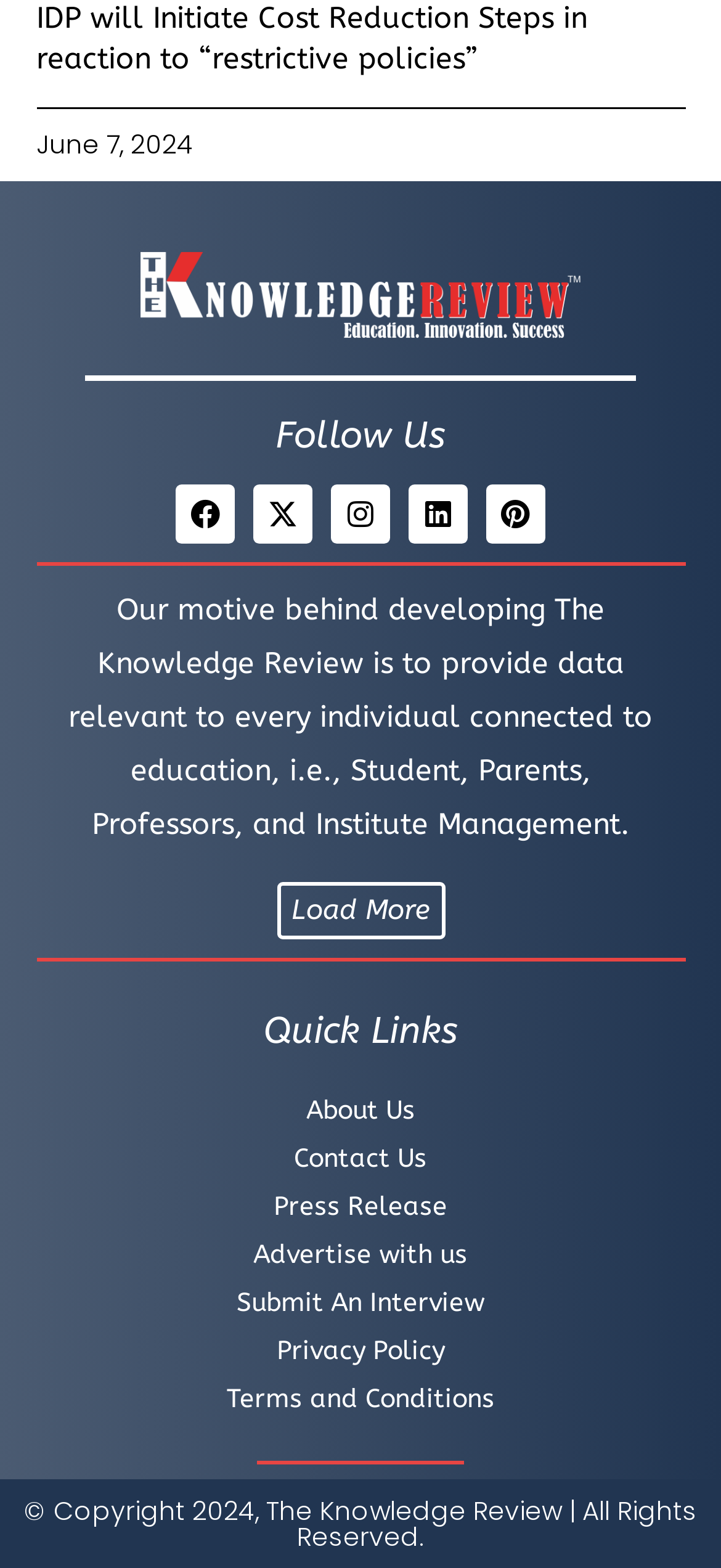How many quick links are there? Examine the screenshot and reply using just one word or a brief phrase.

7